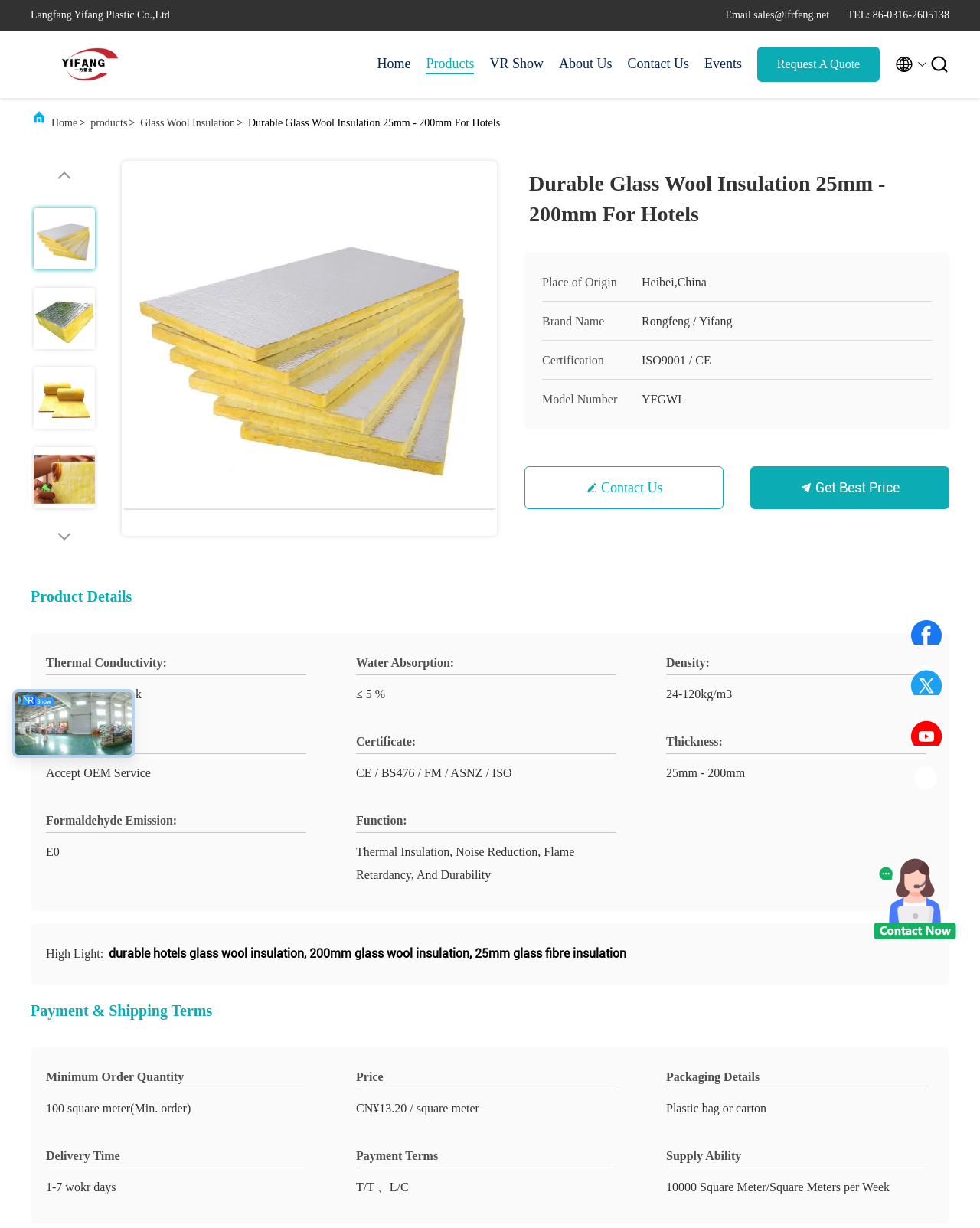Using the information in the image, could you please answer the following question in detail:
What is the price per square meter?

I found the price per square meter by scrolling down to the 'Payment & Shipping Terms' section, where it says 'Price: CN¥13.20 / square meter' in a static text element.